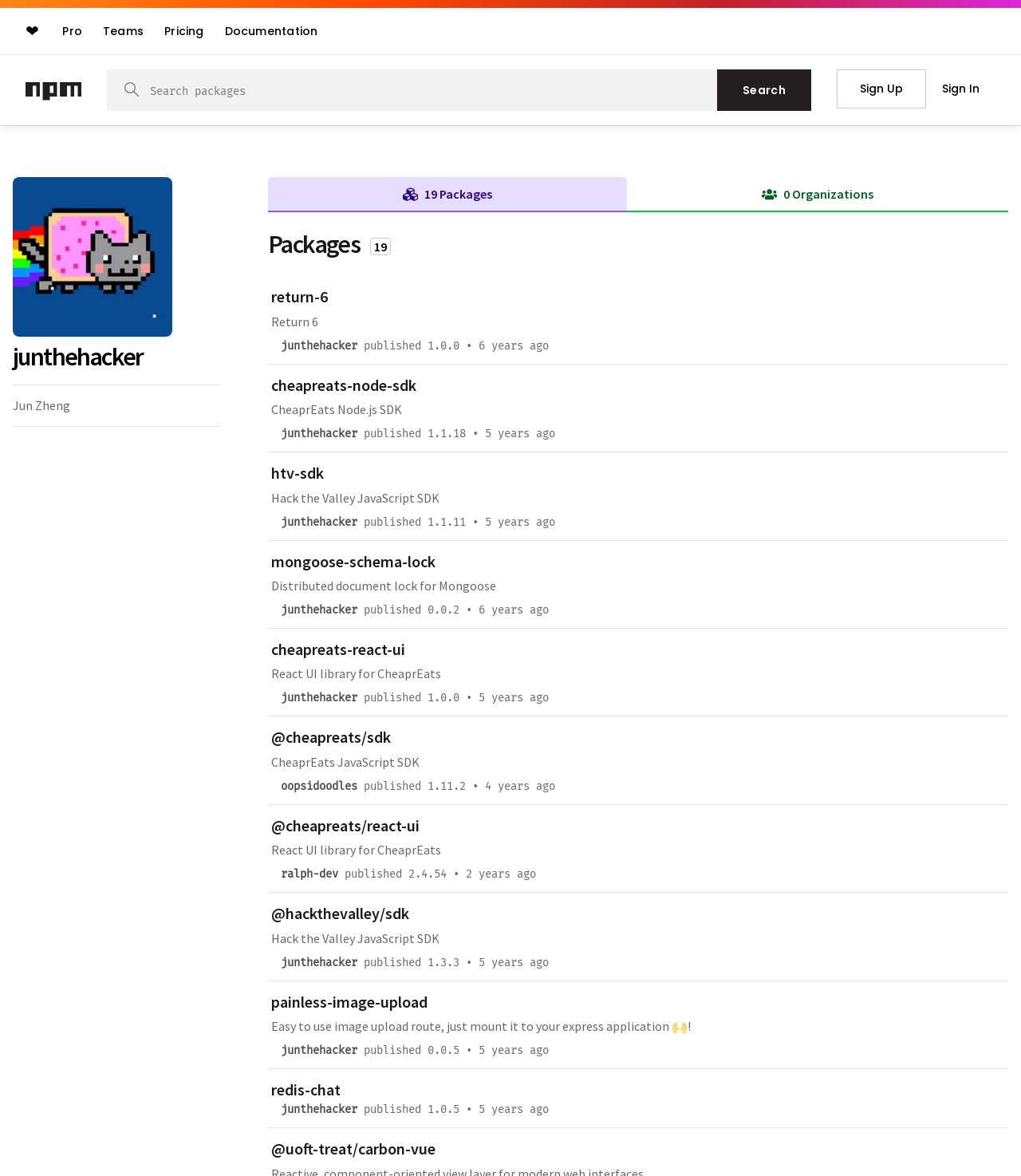Analyze the image and give a detailed response to the question:
How many organizations does the user have?

I found the number of organizations by looking at the tab element that says '0 Organizations' which is located in the tablist.